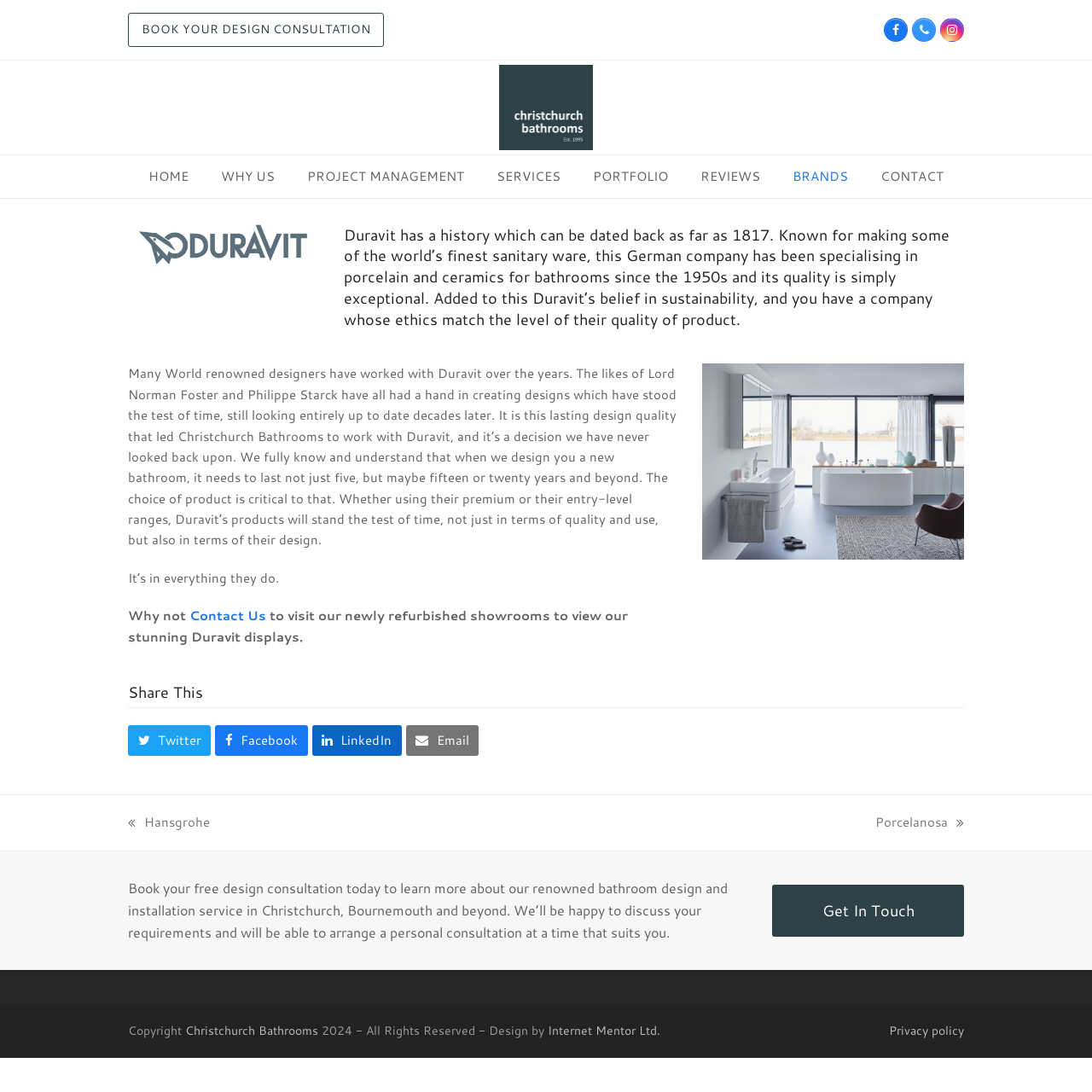Specify the bounding box coordinates of the area that needs to be clicked to achieve the following instruction: "Click on the 'digital marketing agency san Diego' link".

None